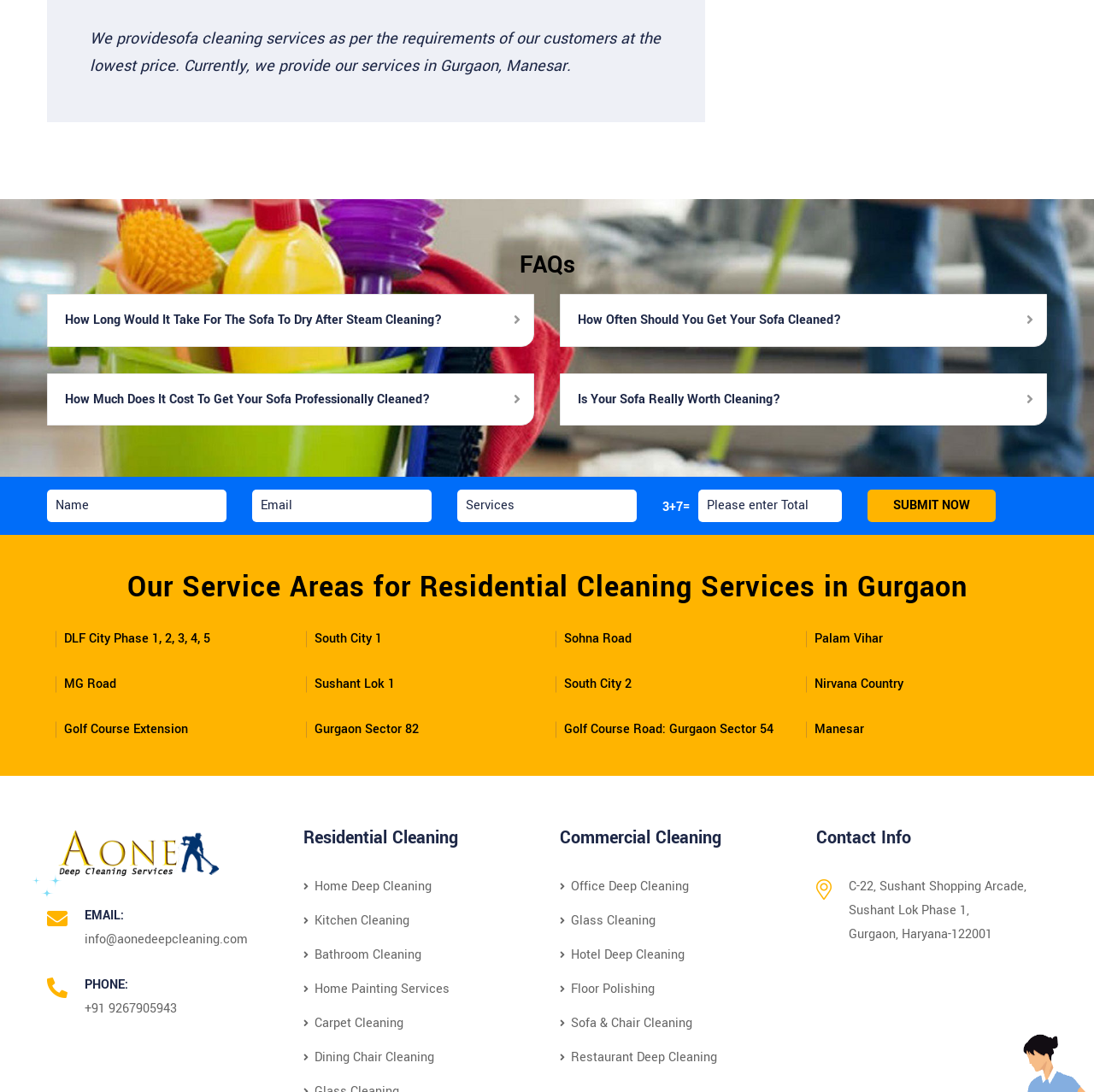How many service areas are listed for residential cleaning?
Please utilize the information in the image to give a detailed response to the question.

The webpage lists 12 service areas for residential cleaning services in Gurgaon, including DLF City Phase 1, 2, 3, 4, 5, South City 1, Sohna Road, Palam Vihar, MG Road, Sushant Lok 1, South City 2, Nirvana Country, and Golf Course Extension.